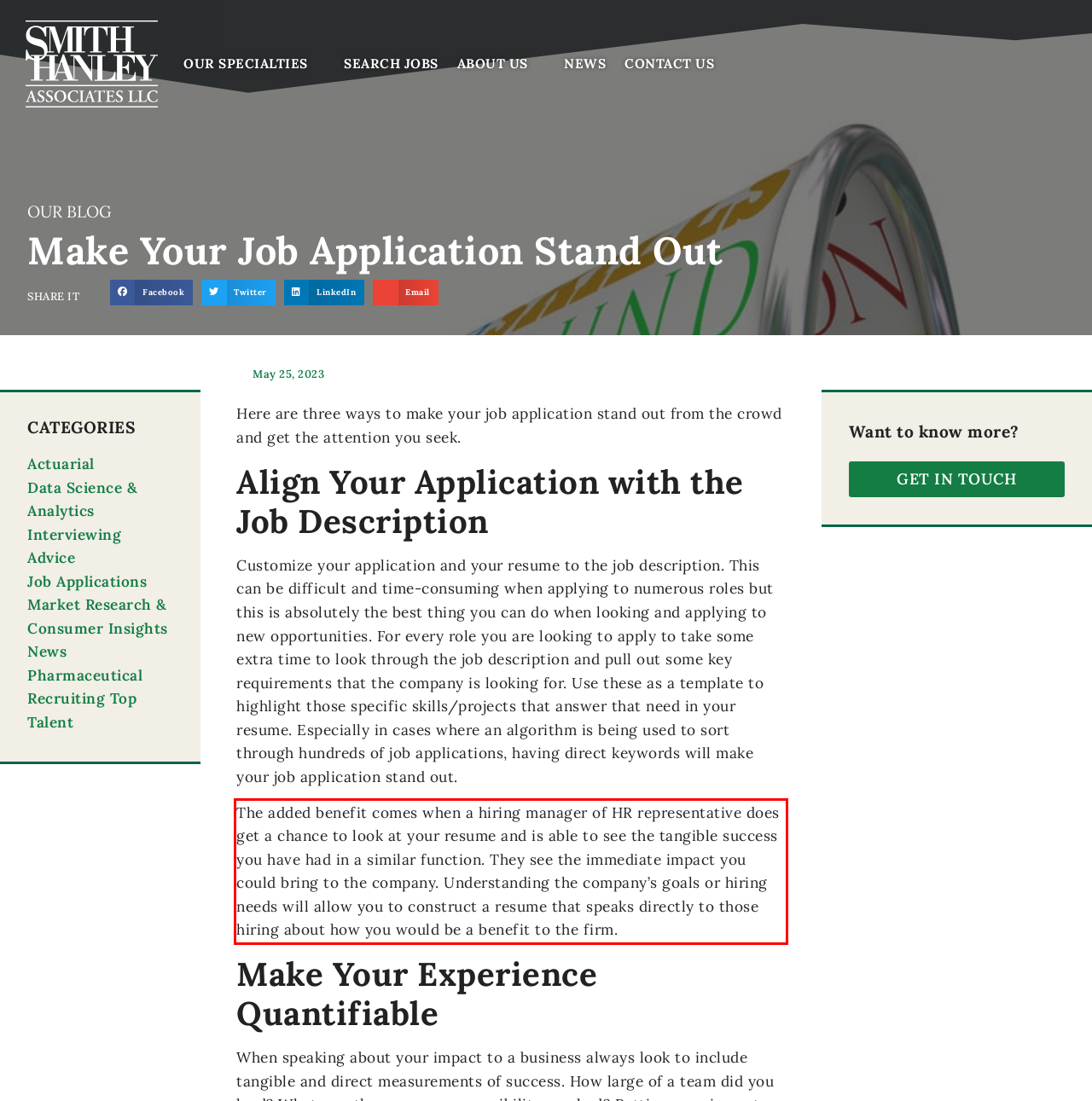Given a screenshot of a webpage with a red bounding box, please identify and retrieve the text inside the red rectangle.

The added benefit comes when a hiring manager of HR representative does get a chance to look at your resume and is able to see the tangible success you have had in a similar function. They see the immediate impact you could bring to the company. Understanding the company’s goals or hiring needs will allow you to construct a resume that speaks directly to those hiring about how you would be a benefit to the firm.